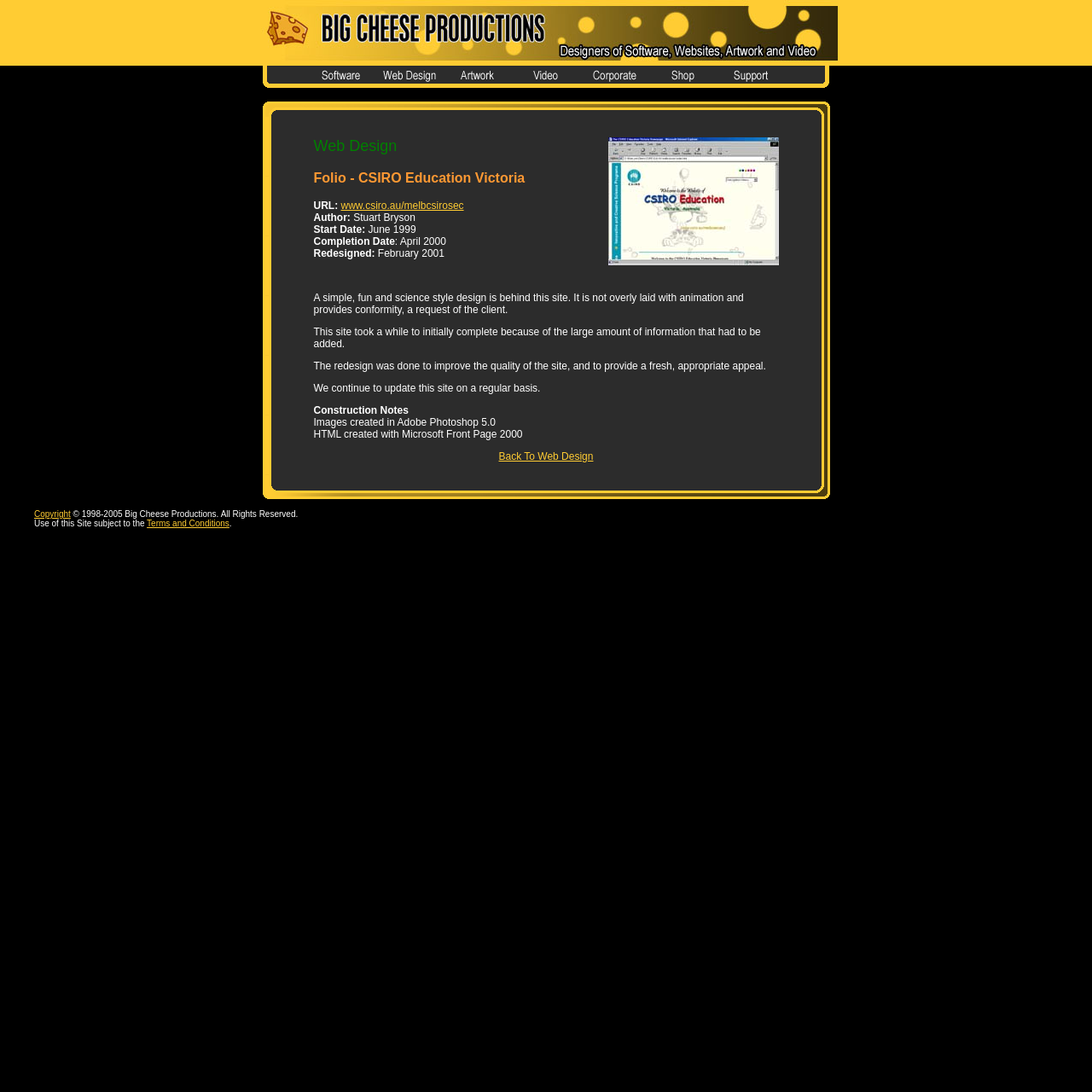Answer the question in a single word or phrase:
How many images are there in the webpage section below the navigation bar?

1